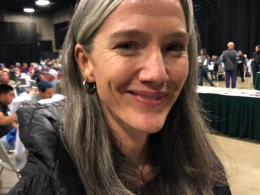Describe every aspect of the image in detail.

The image features a smiling woman with long, straight hair that has noticeable gray streaks. She is wearing a black jacket and is positioned in a venue that appears to be lively with several people seated at tables in the background, suggesting a social or professional gathering. The atmosphere seems engaging, possibly indicative of a conference or community event. The woman exudes a warm and approachable demeanor, highlighting her active participation in the event.